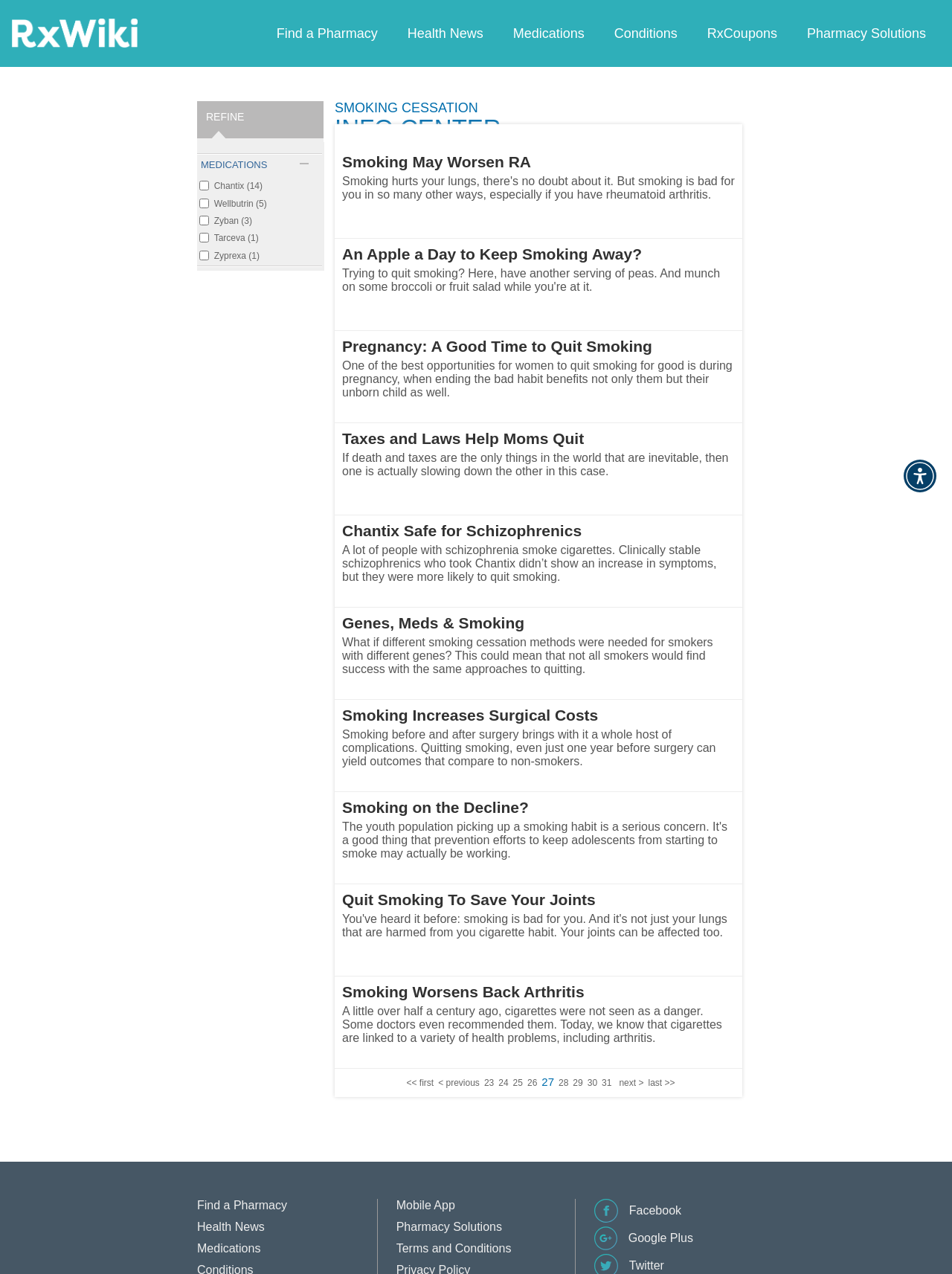Create an elaborate caption that covers all aspects of the webpage.

This webpage is about Smoking Cessation, providing various articles and resources related to quitting smoking. At the top, there is a header section with a logo and navigation links, including "RxWiki - Home", "Find a Pharmacy", "Health News", "Medications", "Conditions", "RxCoupons", and "Pharmacy Solutions". 

Below the header, there is a prominent heading "SMOKING CESSATION INFO CENTER" followed by a list of 10 article links, each with a brief summary. These articles discuss various aspects of smoking cessation, such as the effects of smoking on rheumatoid arthritis, the benefits of quitting during pregnancy, and the role of genes in smoking cessation.

On the right side of the article list, there is a section labeled "REFINE" with filters for medications, including Chantix, Wellbutrin, Zyban, Tarceva, and Zyprexa. Each filter has a checkbox and a link to apply the filter.

At the bottom of the page, there are pagination links, allowing users to navigate through multiple pages of articles. There are also links to the first, previous, and next pages, as well as a link to the last page.

Additionally, there are footer links to "Find a Pharmacy", "Health News", "Medications", "Mobile App", "Pharmacy Solutions", "Terms and Conditions", and social media links to Facebook and Google Plus.